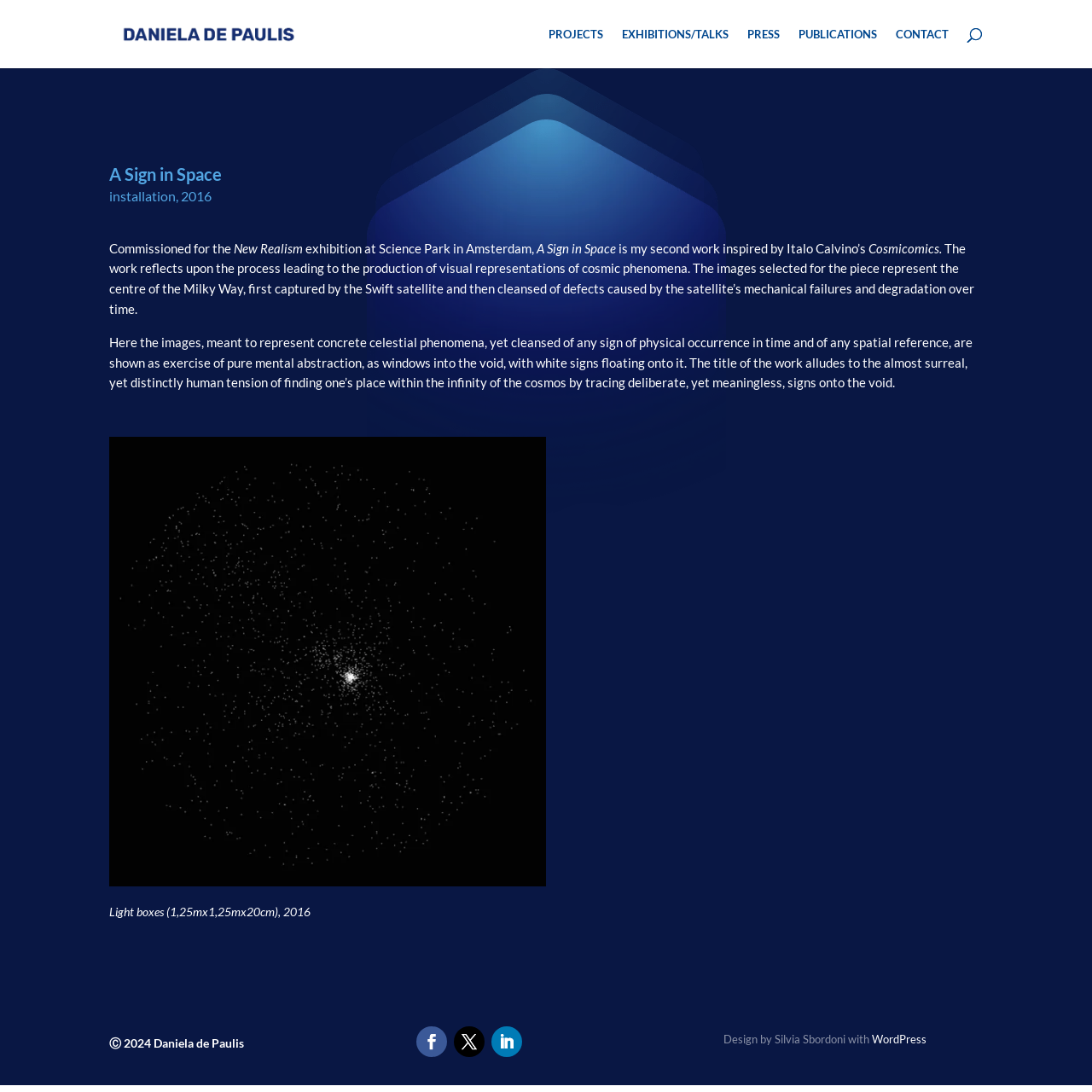Locate the bounding box coordinates of the element that should be clicked to execute the following instruction: "View 'CONTACT' page".

[0.82, 0.026, 0.869, 0.062]